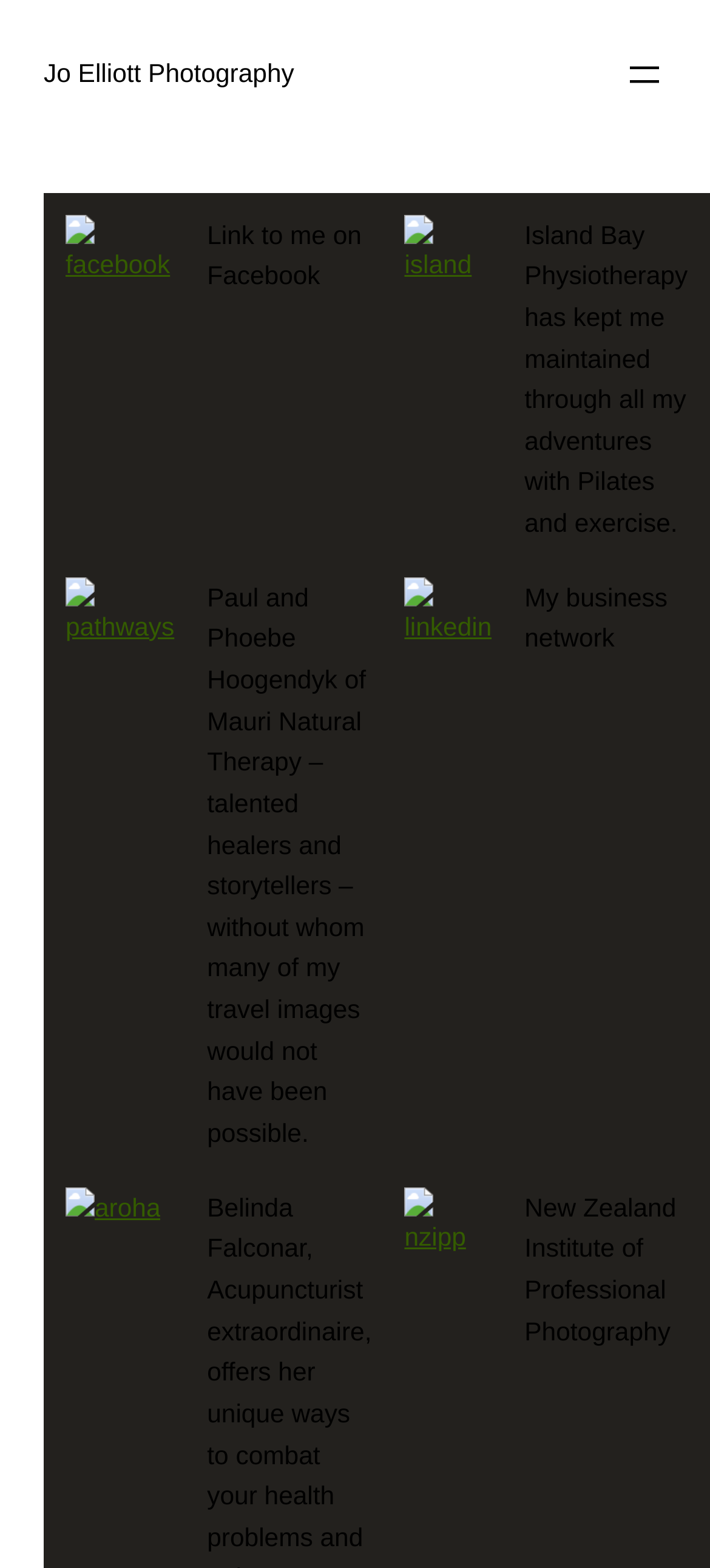Who are the talented healers and storytellers mentioned?
Refer to the image and give a detailed response to the question.

I read the text on the webpage and found the sentence 'Paul and Phoebe Hoogendyk of Mauri Natural Therapy – talented healers and storytellers – without whom many of my travel images would not have been possible.' which mentions their names.